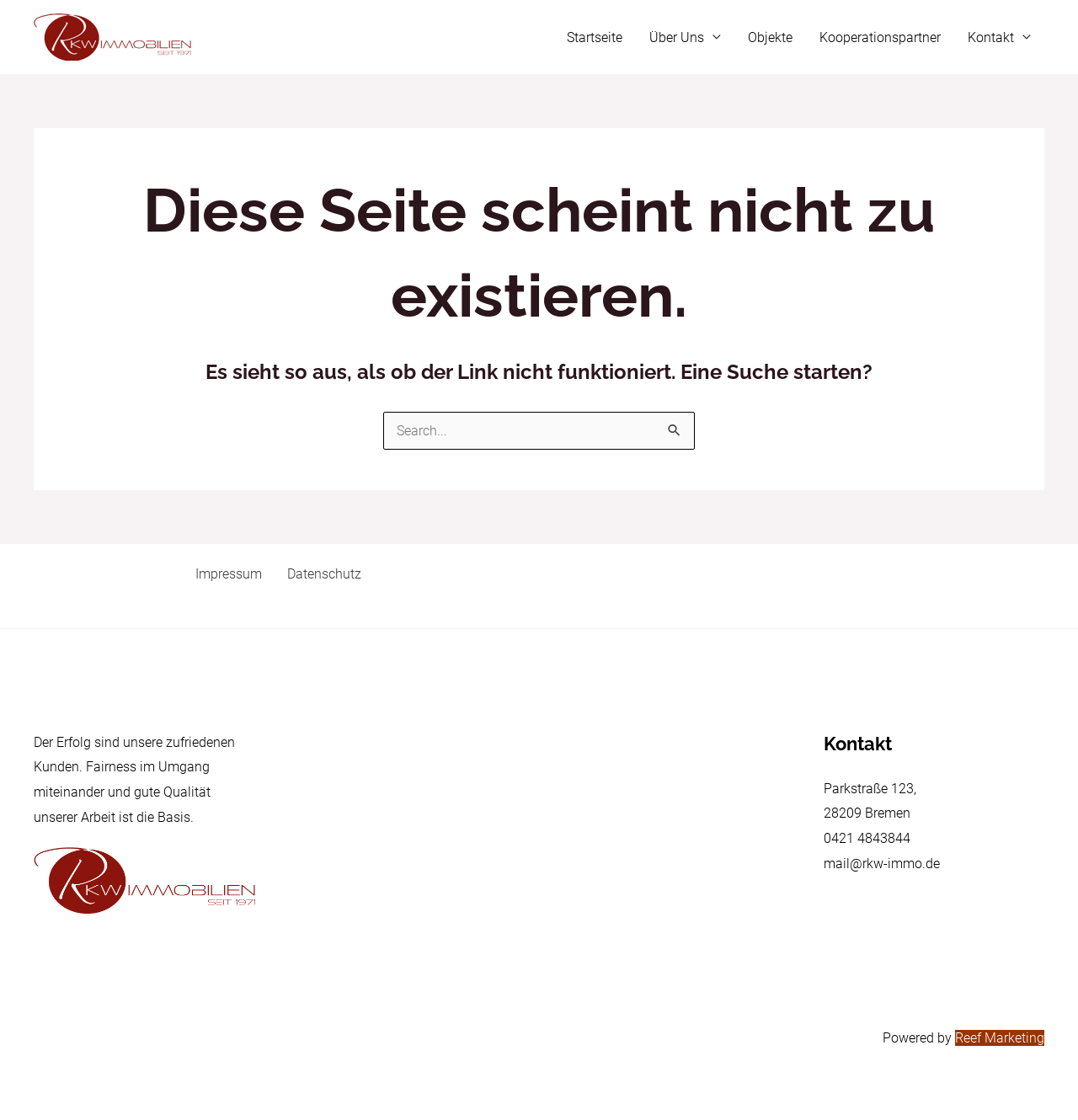Please determine the bounding box coordinates of the element to click on in order to accomplish the following task: "Learn more about RKW-Immo". Ensure the coordinates are four float numbers ranging from 0 to 1, i.e., [left, top, right, bottom].

[0.031, 0.025, 0.177, 0.039]